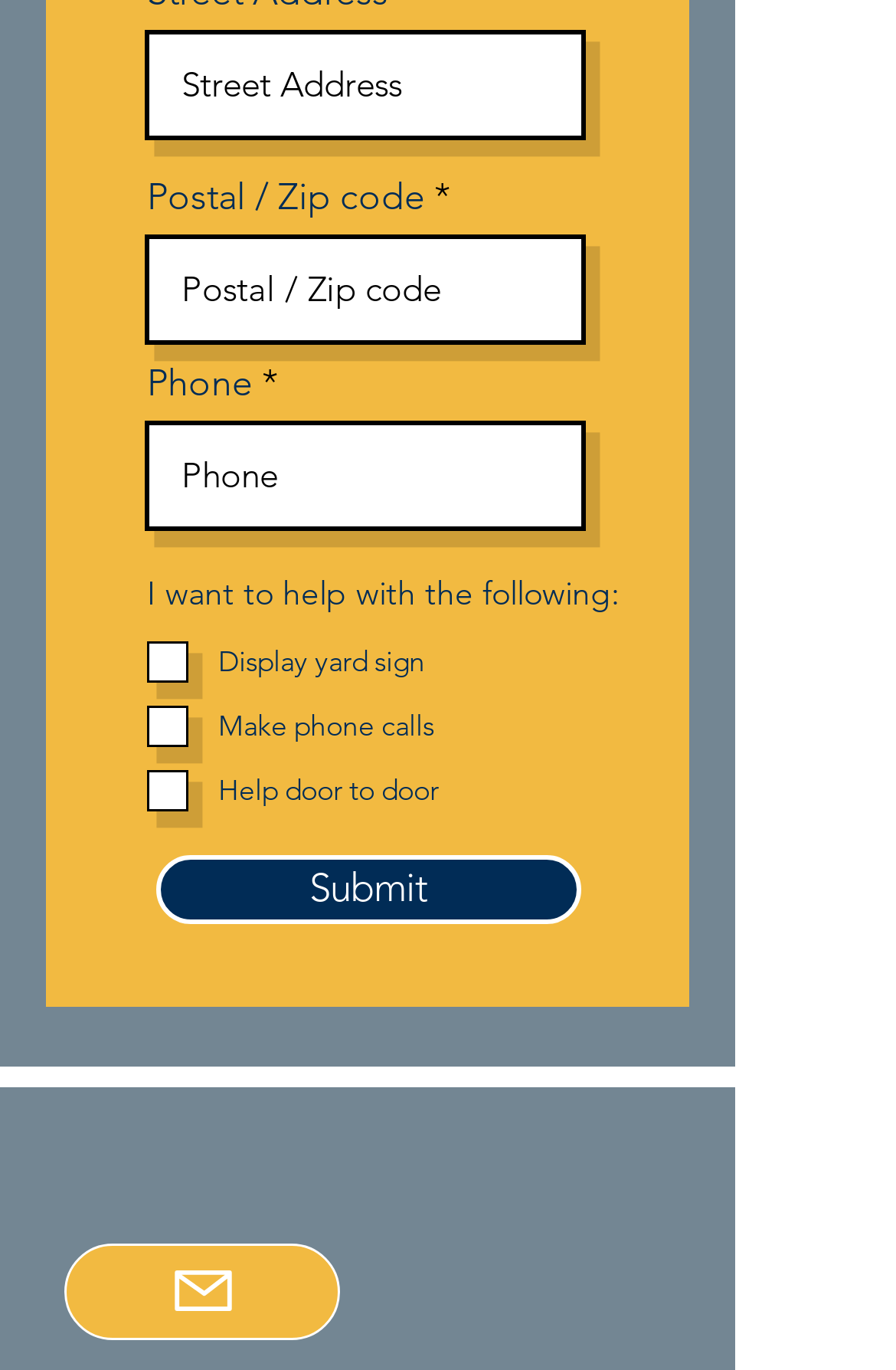Locate the bounding box coordinates of the element to click to perform the following action: 'View a random post'. The coordinates should be given as four float values between 0 and 1, in the form of [left, top, right, bottom].

None